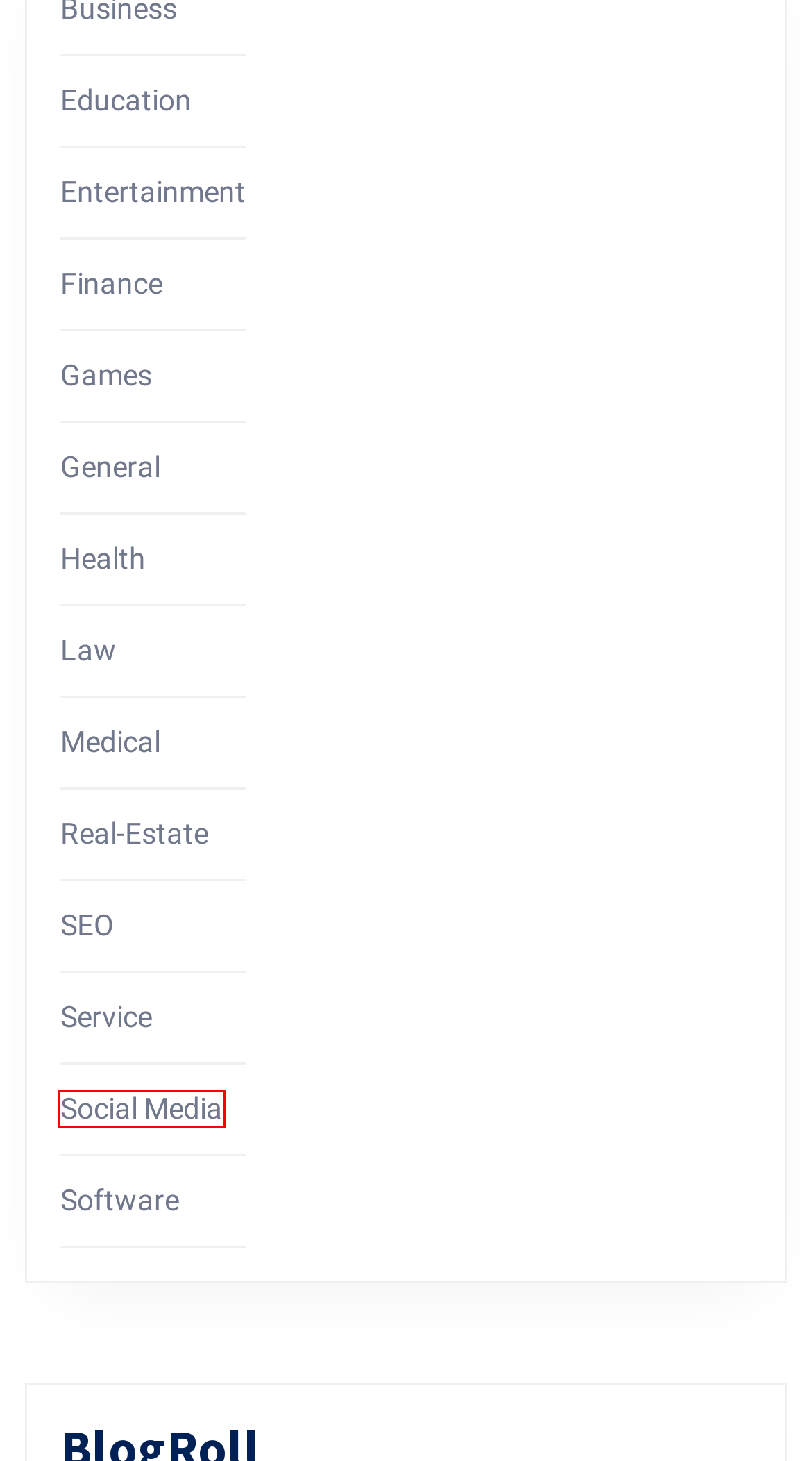Look at the screenshot of a webpage that includes a red bounding box around a UI element. Select the most appropriate webpage description that matches the page seen after clicking the highlighted element. Here are the candidates:
A. SEO – Unlovable
B. Health – Unlovable
C. Social Media – Unlovable
D. Entertainment – Unlovable
E. Law – Unlovable
F. Software – Unlovable
G. Medical – Unlovable
H. General – Unlovable

C